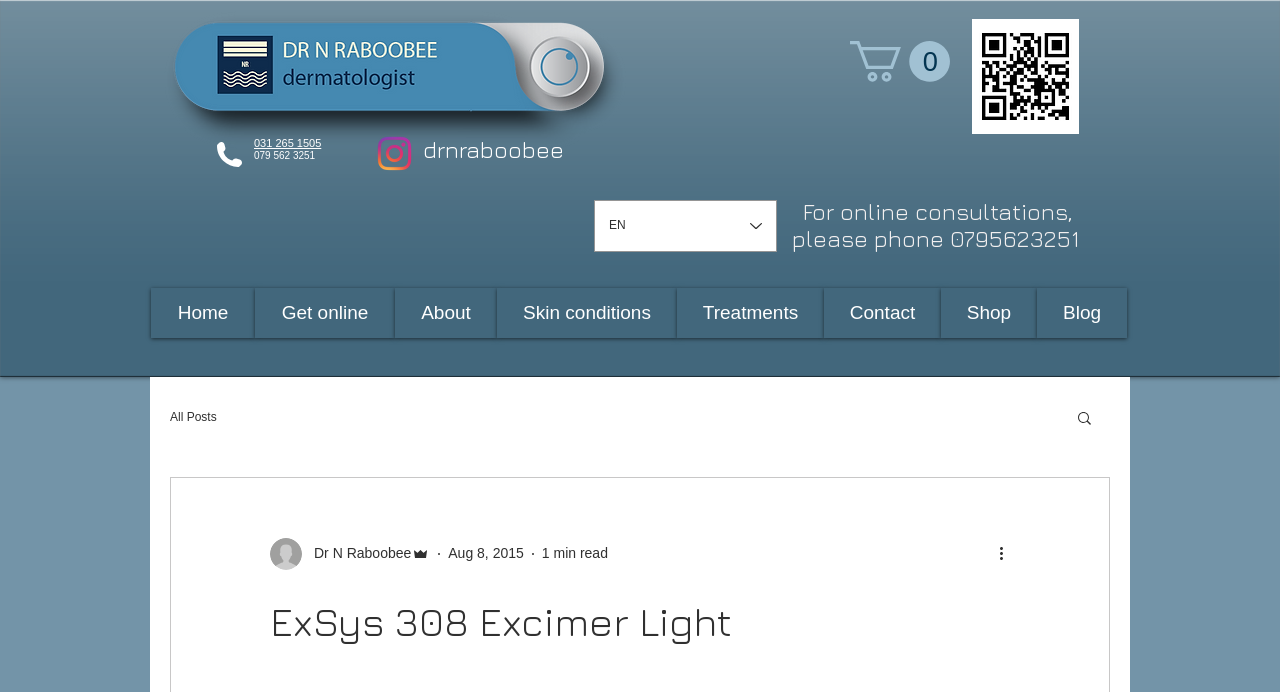Locate the bounding box coordinates of the element that should be clicked to execute the following instruction: "View all posts".

[0.133, 0.592, 0.169, 0.612]